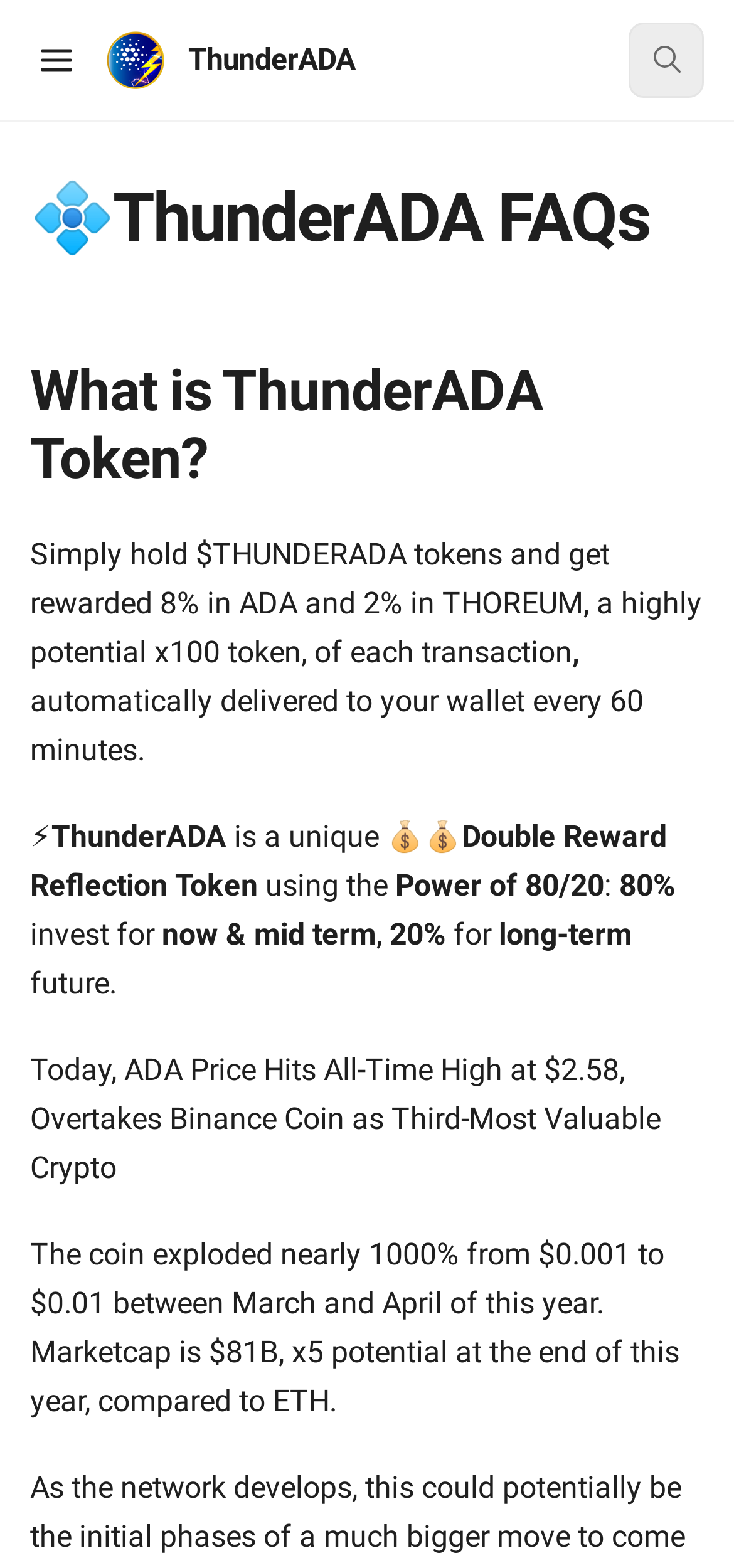Respond to the question below with a single word or phrase:
What is the logo of ThunderADA?

Logo